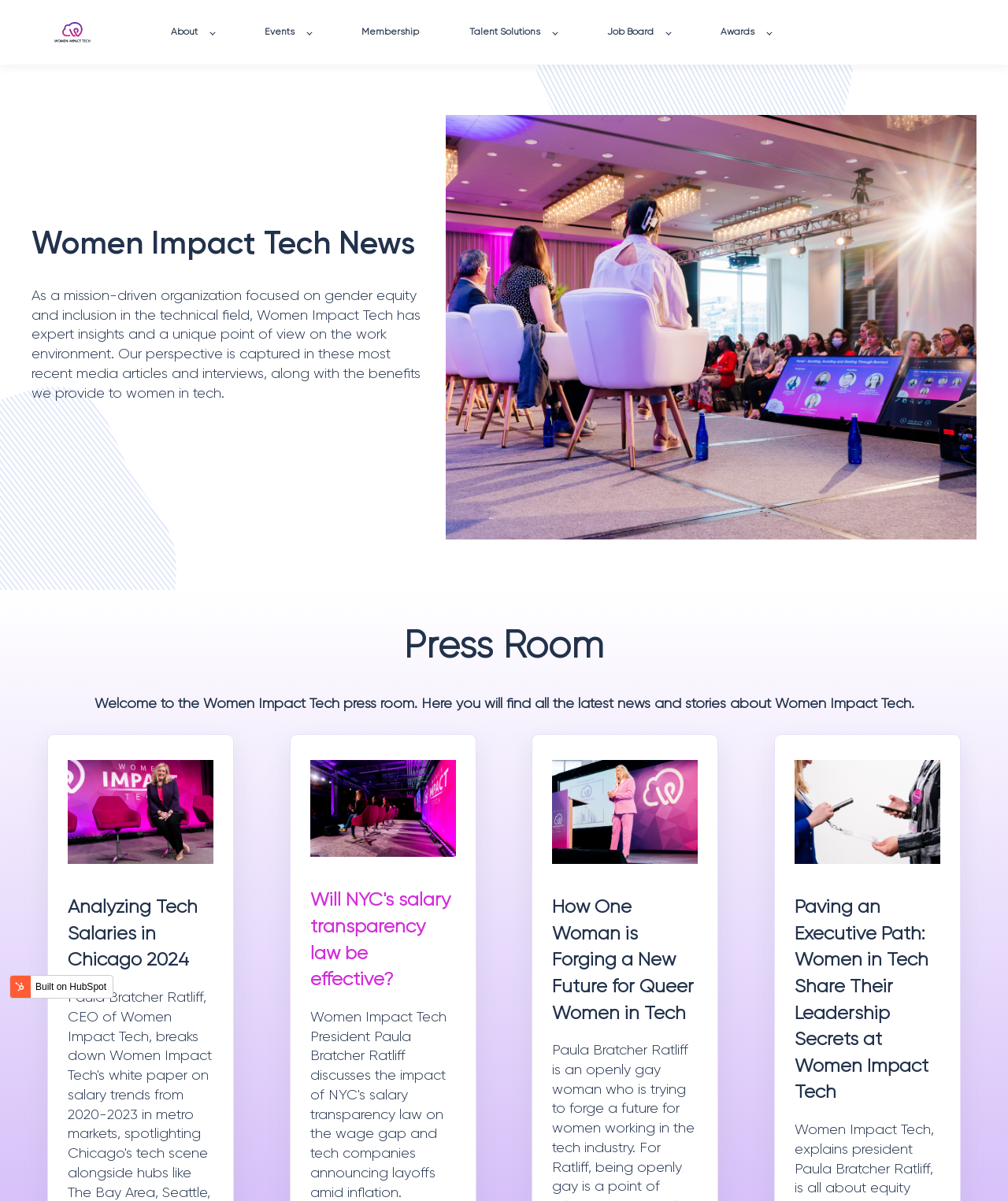Determine the bounding box coordinates of the element's region needed to click to follow the instruction: "Click on About link". Provide these coordinates as four float numbers between 0 and 1, formatted as [left, top, right, bottom].

[0.17, 0.014, 0.212, 0.04]